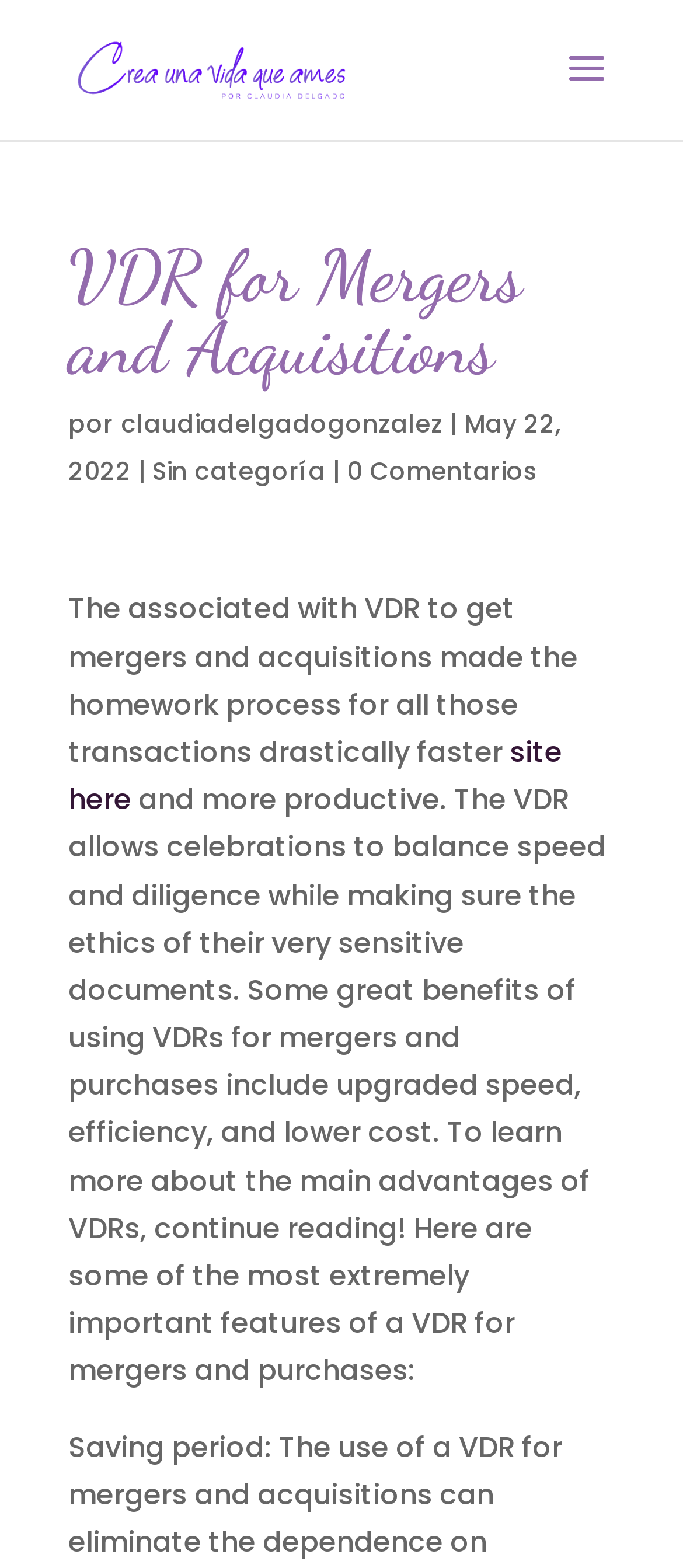Determine the bounding box coordinates of the UI element described below. Use the format (top-left x, top-left y, bottom-right x, bottom-right y) with floating point numbers between 0 and 1: alt="Crea una Vida que ames"

[0.11, 0.031, 0.51, 0.056]